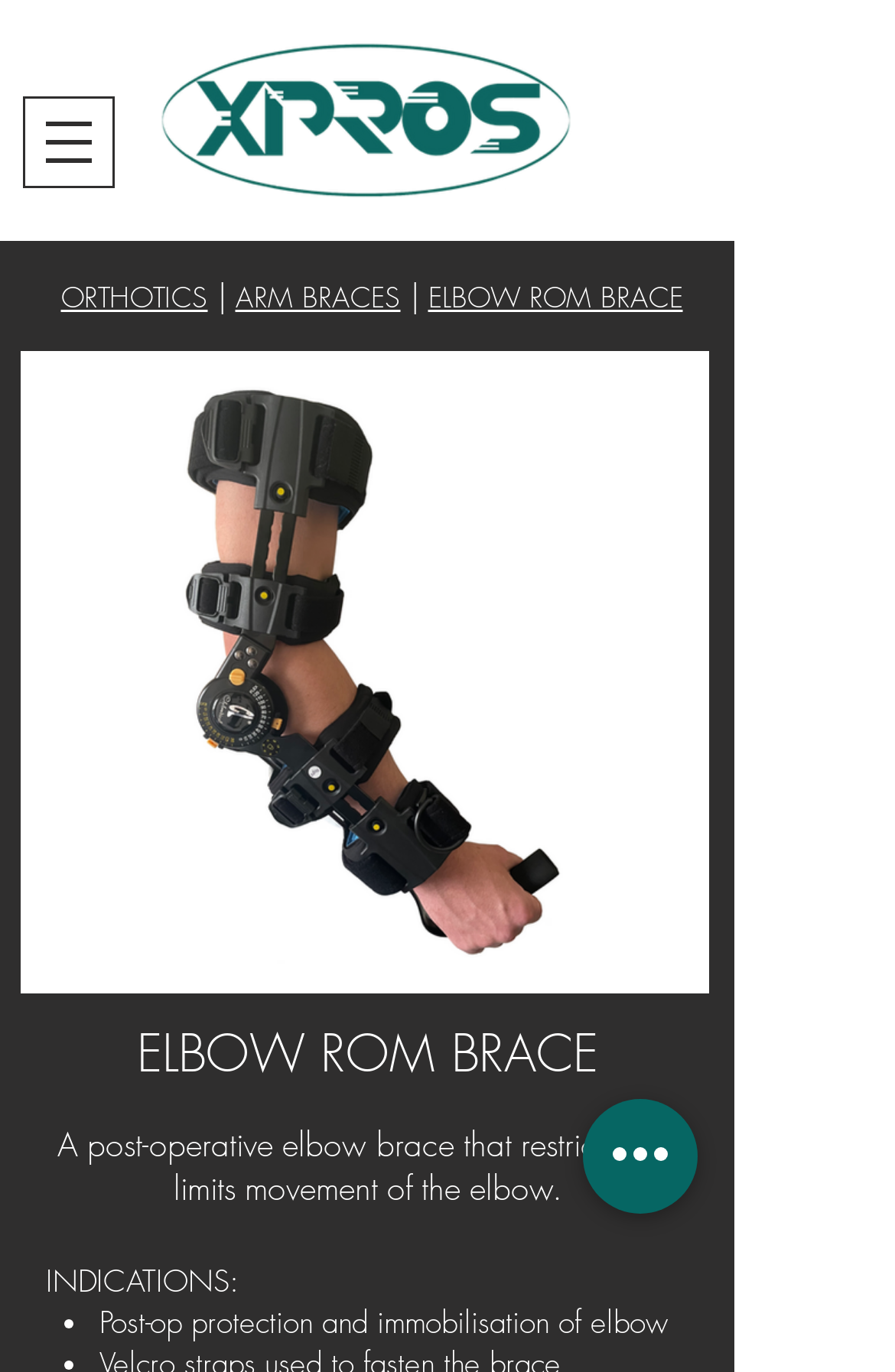Your task is to find and give the main heading text of the webpage.


 ORTHOTICS | ARM BRACES | ELBOW ROM BRACE
 